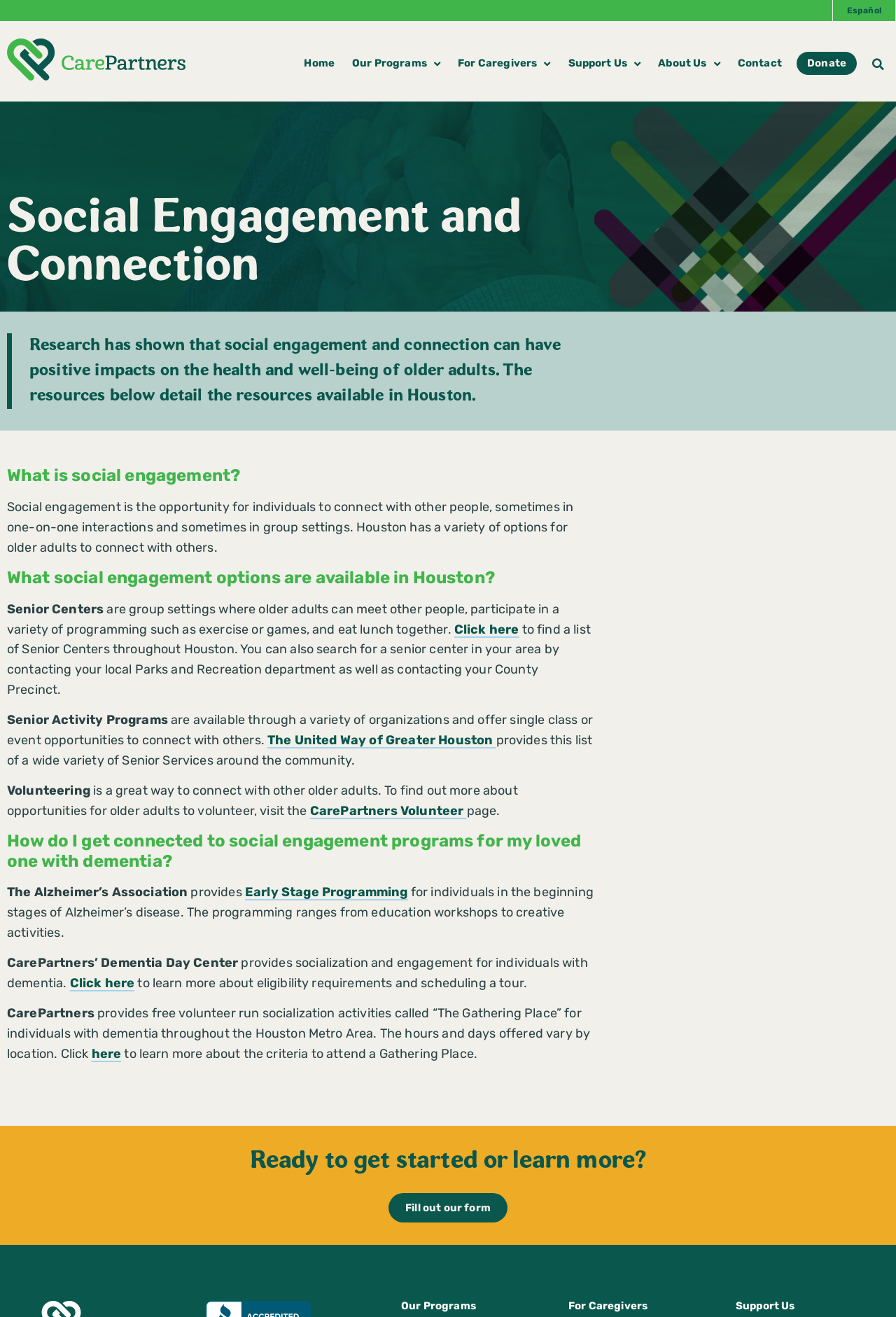Refer to the image and answer the question with as much detail as possible: What is the purpose of the Alzheimer’s Association’s Early Stage Programming?

According to the webpage, the Alzheimer’s Association’s Early Stage Programming provides education workshops to creative activities for individuals in the beginning stages of Alzheimer’s disease.